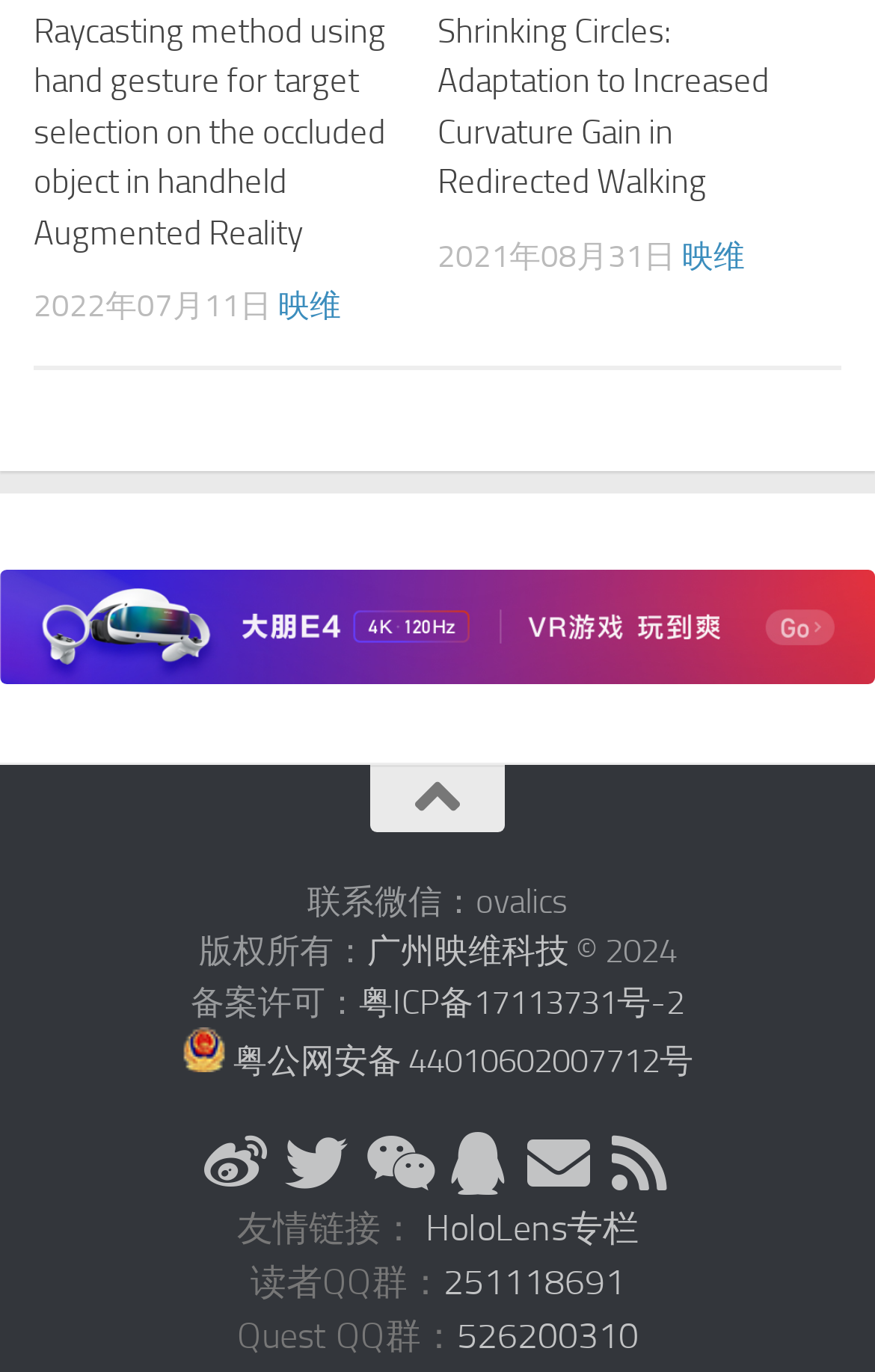Identify the coordinates of the bounding box for the element that must be clicked to accomplish the instruction: "Contact ovalics through WeChat".

[0.351, 0.642, 0.649, 0.672]